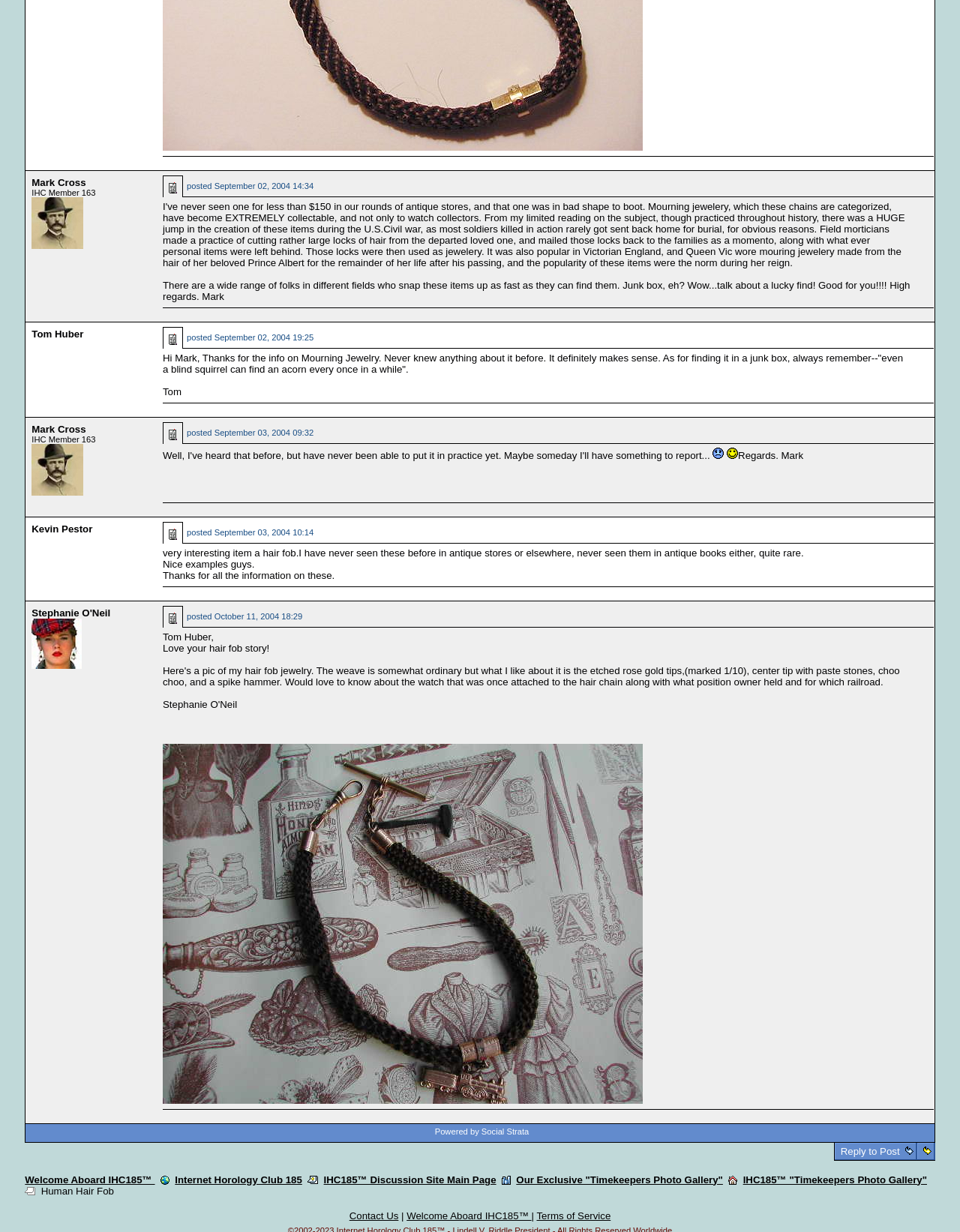Based on the image, provide a detailed and complete answer to the question: 
What is the purpose of Mourning Jewelry?

According to the text content of the webpage, Mourning Jewelry was used to remember deceased loved ones. The jewelry was made from the hair of the deceased, which was cut and sent to the families as a memento. This practice was popular during the U.S. Civil War and in Victorian England.